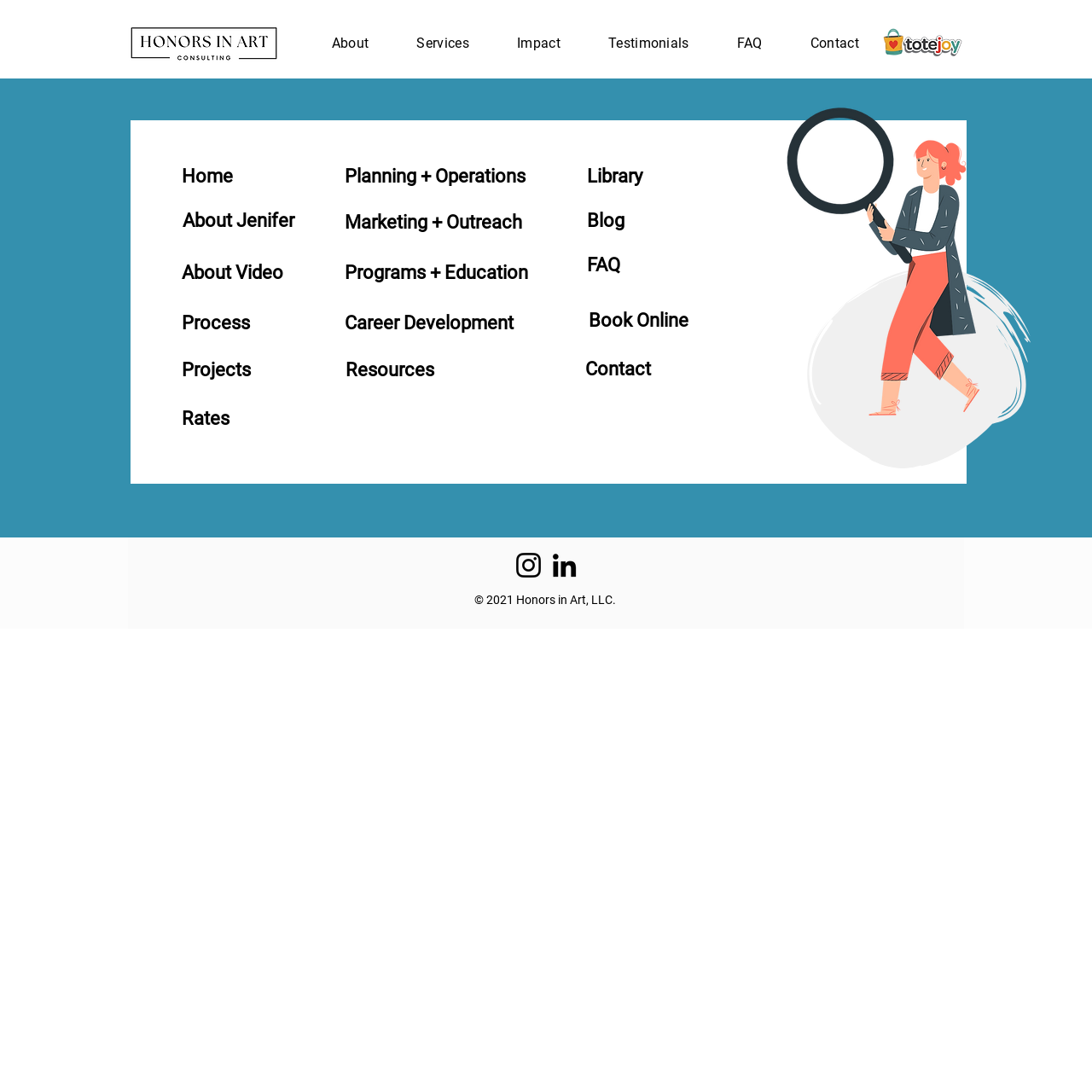What social media platforms does Honors in Art have a presence on?
Using the image, answer in one word or phrase.

Instagram, LinkedIn